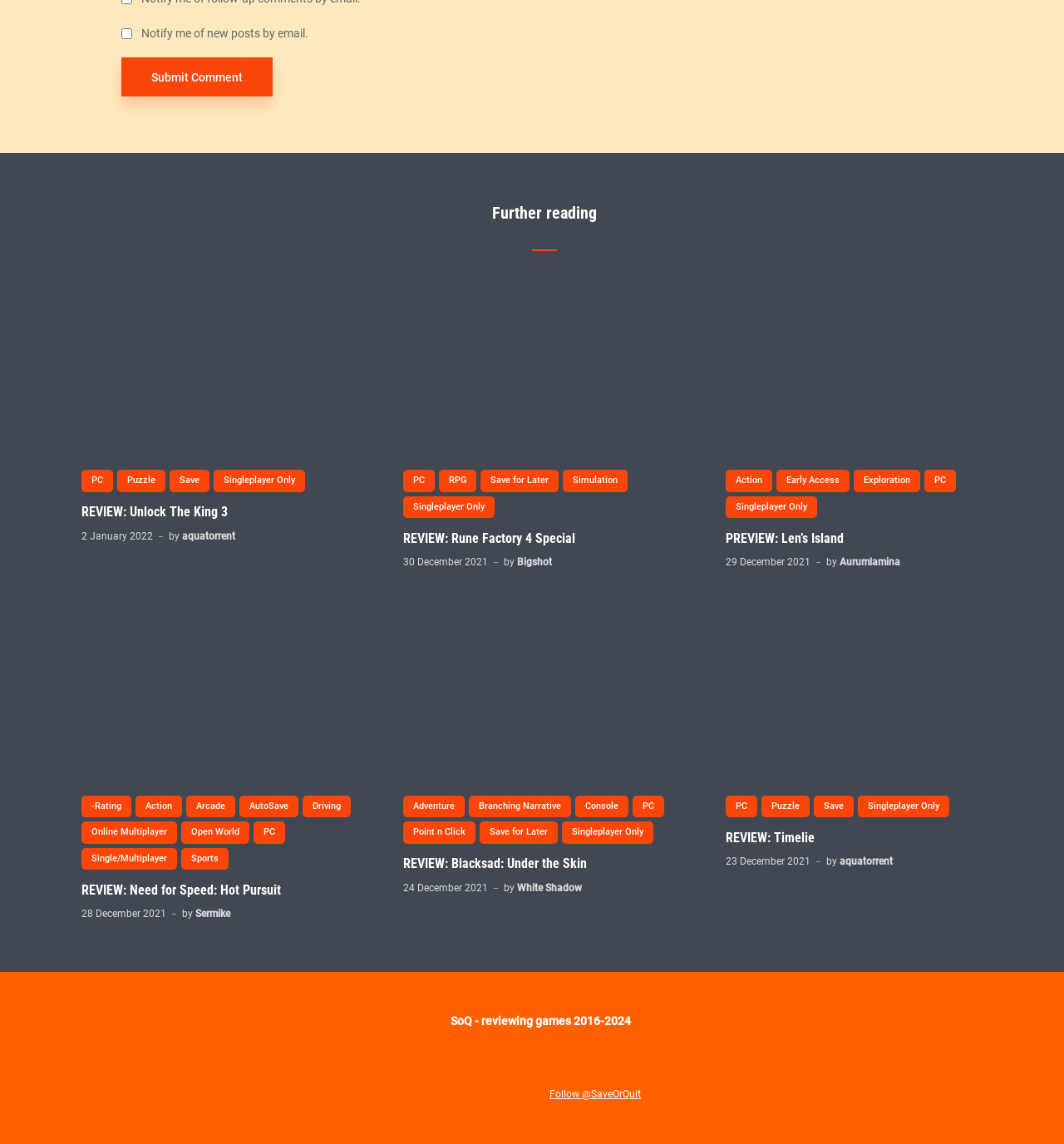Please find the bounding box for the UI element described by: "<img class="socialbtn" src="/discord.png" data-eio="l">".

[0.439, 0.951, 0.517, 0.961]